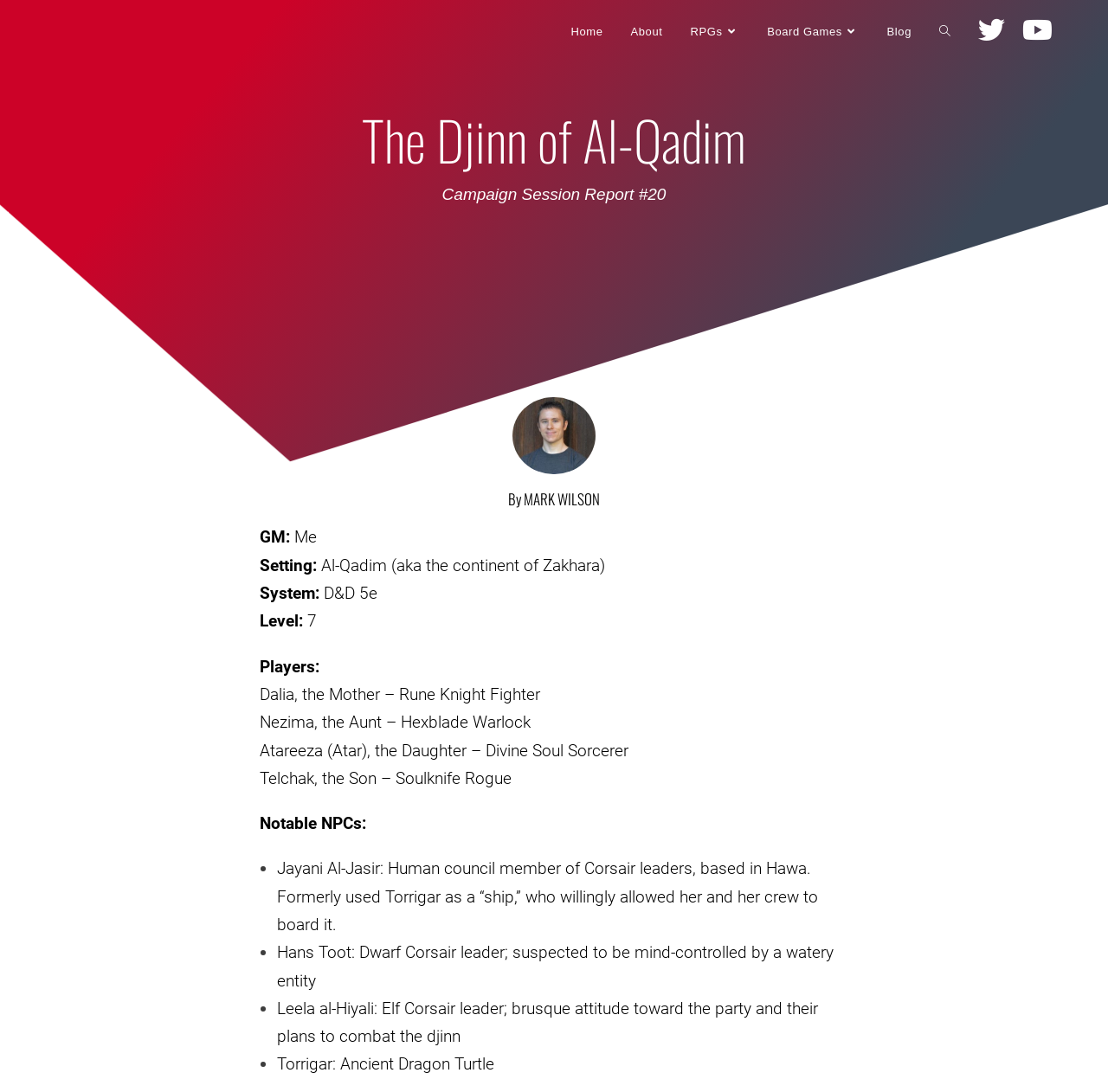Provide the bounding box coordinates for the specified HTML element described in this description: "parent_node: : value="Search"". The coordinates should be four float numbers ranging from 0 to 1, in the format [left, top, right, bottom].

None